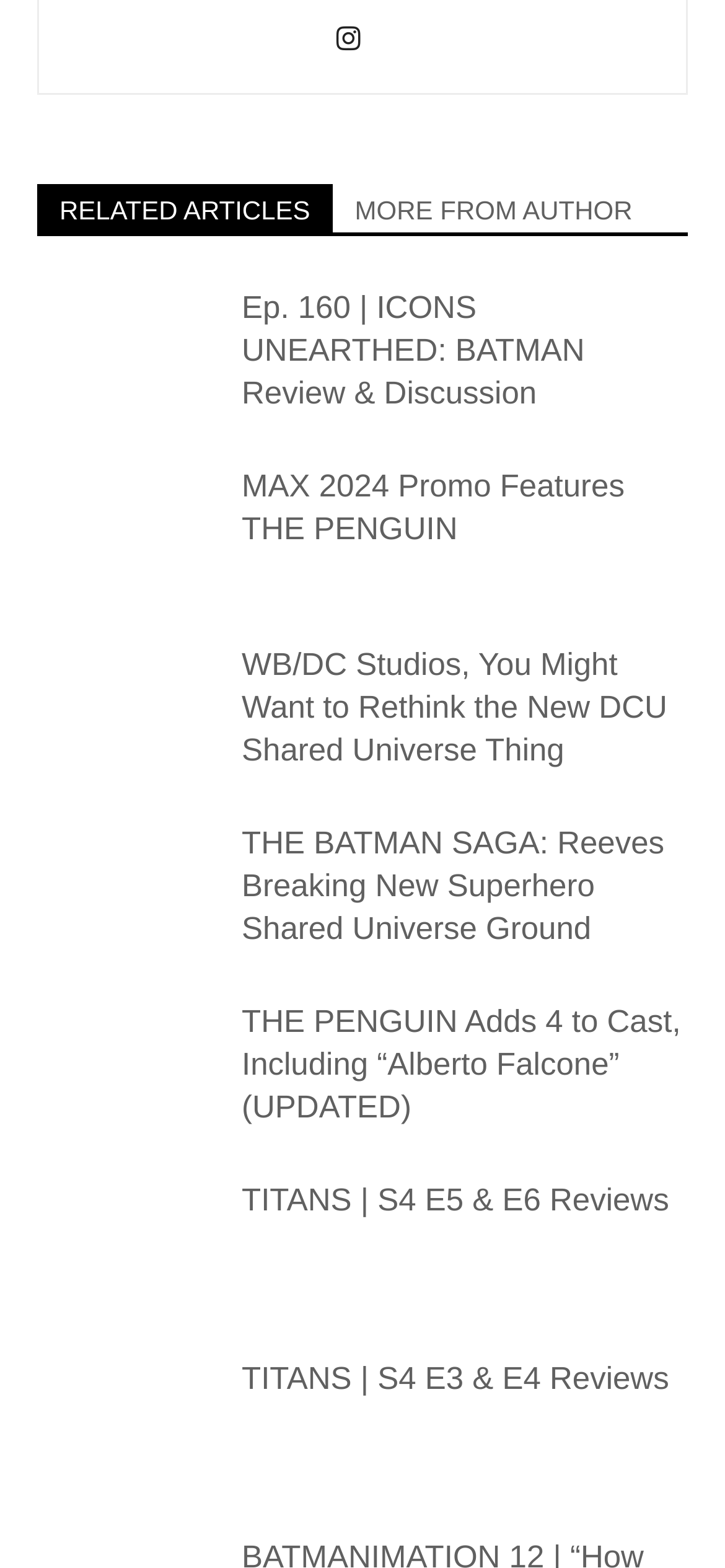What is the title of the first article?
Using the image, answer in one word or phrase.

Ep. 160 | ICONS UNEARTHED: BATMAN Review & Discussion